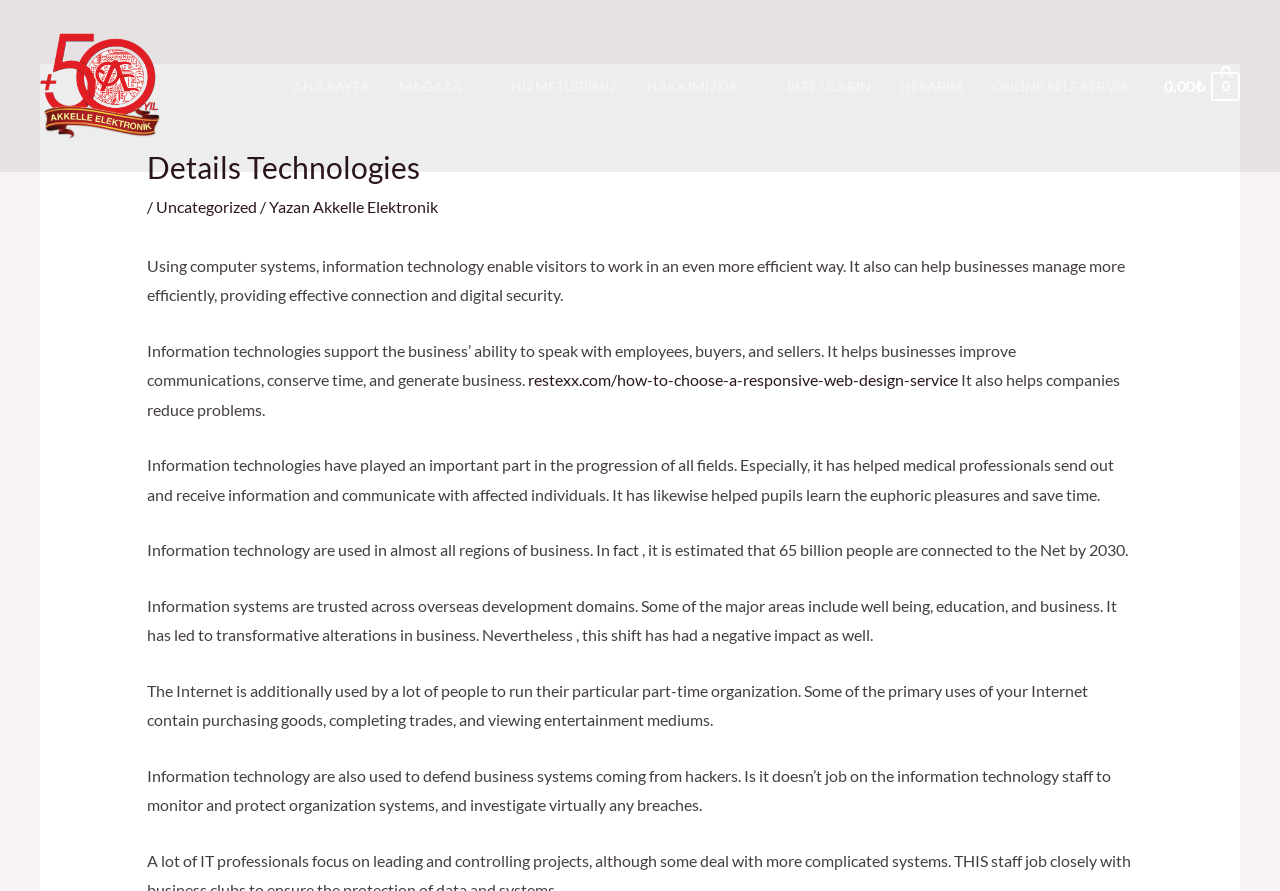Provide your answer in a single word or phrase: 
What is the estimated number of people connected to the Internet by 2030?

65 billion